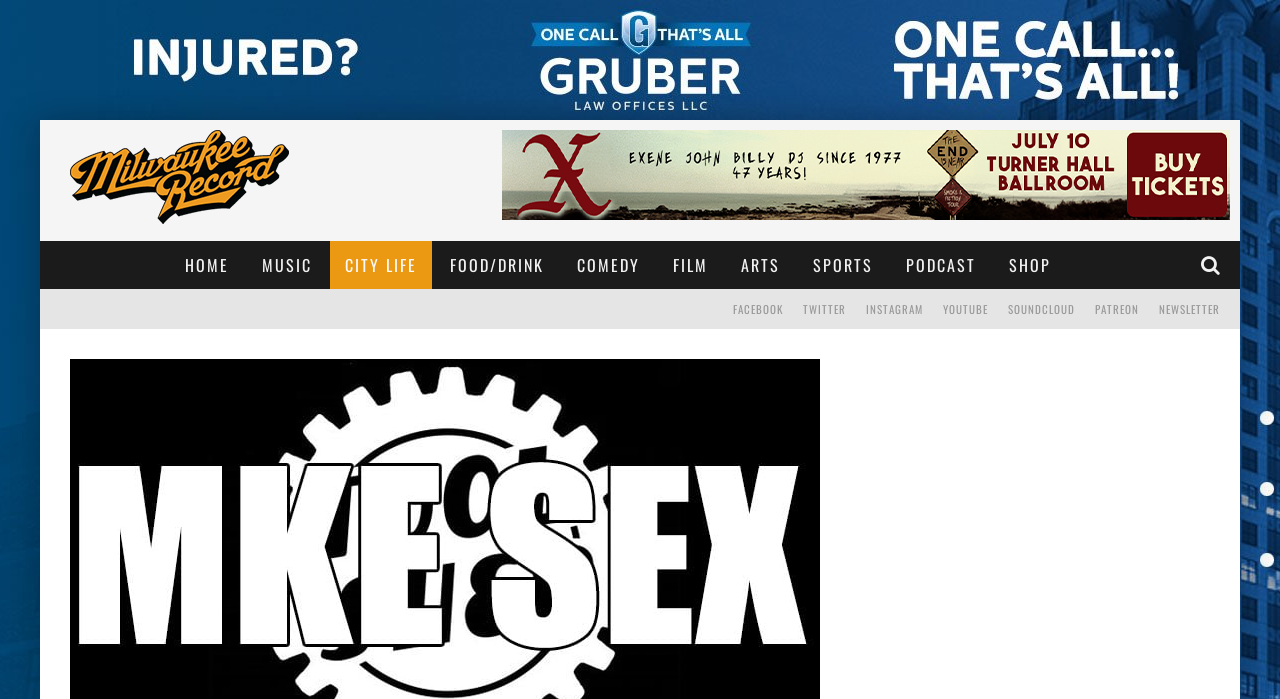Write an extensive caption that covers every aspect of the webpage.

The webpage is about MKE SEX, a platform that provides answers to questions about menopause, cunnilingus, and anal sex. At the top left, there is a Milwaukee Record logo, which is an image linked to the Milwaukee Record website. Next to it, there is an X leaderboard image, which is also a link.

Below the logo and leaderboard, there is a navigation menu with 11 links: HOME, MUSIC, CITY LIFE, FOOD/DRINK, COMEDY, FILM, ARTS, SPORTS, PODCAST, SHOP, and NEWSLETTER. These links are positioned horizontally, with HOME on the left and NEWSLETTER on the right.

On the top right, there are social media links, including PATREON, SOUNDCLOUD, YOUTUBE, INSTAGRAM, TWITTER, and FACEBOOK. These links are also positioned horizontally, with PATREON on the left and FACEBOOK on the right.

Below the navigation menu and social media links, there is a section with a complementary content, which takes up most of the page's width.